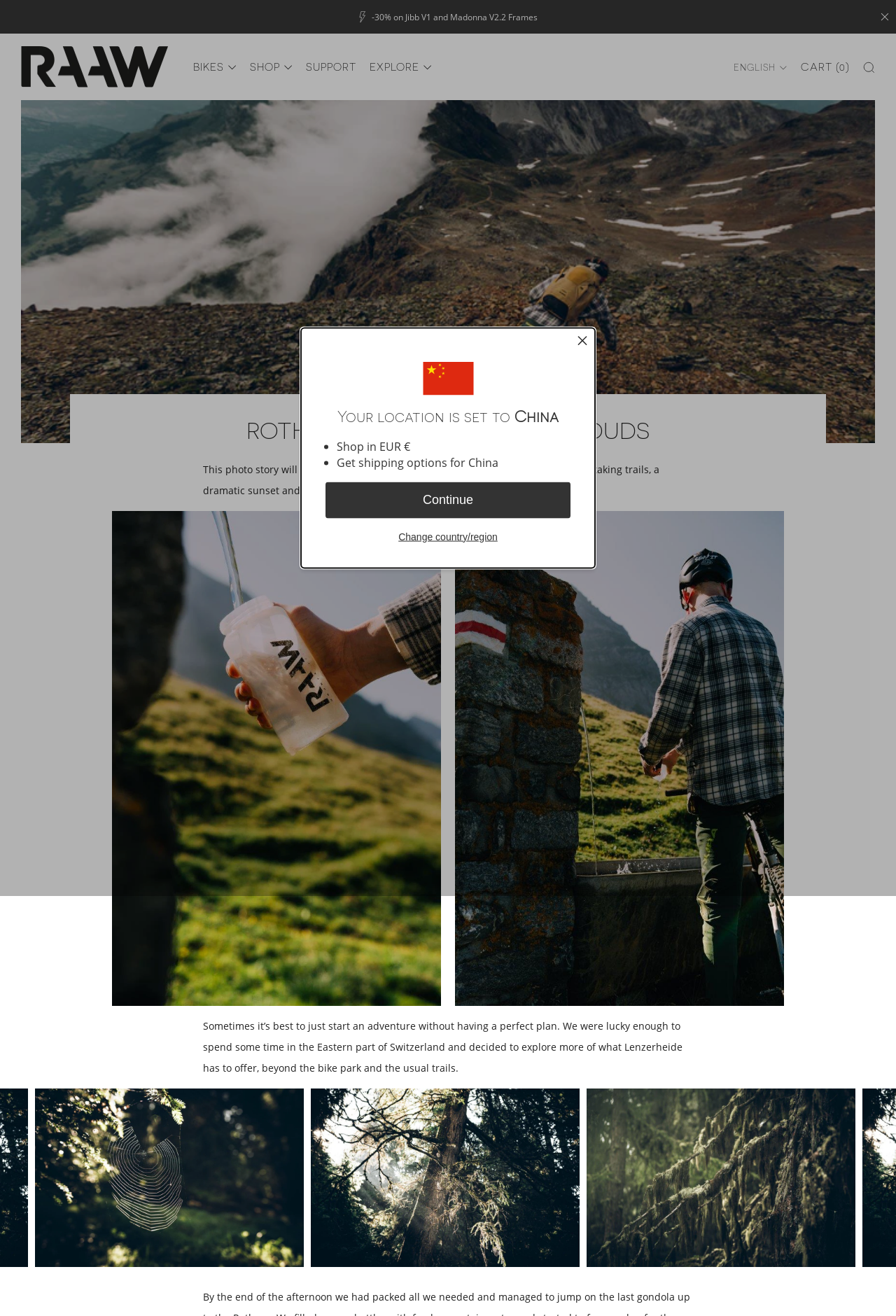What is the name of the bike in the photo story?
Based on the visual content, answer with a single word or a brief phrase.

Madonna